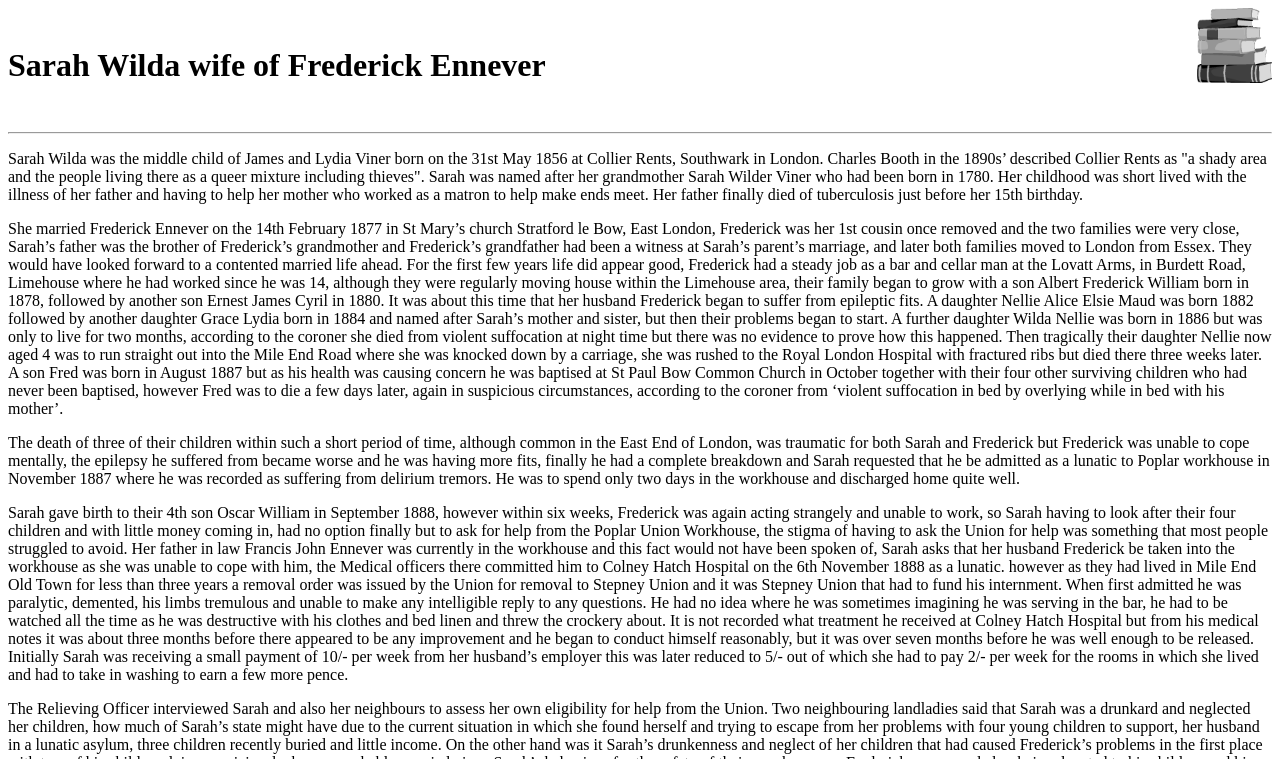Based on the image, please respond to the question with as much detail as possible:
What was Frederick Ennever's health condition?

The webpage states that Frederick Ennever suffered from epileptic fits, which worsened over time and eventually led to his mental breakdown and admission to a hospital.